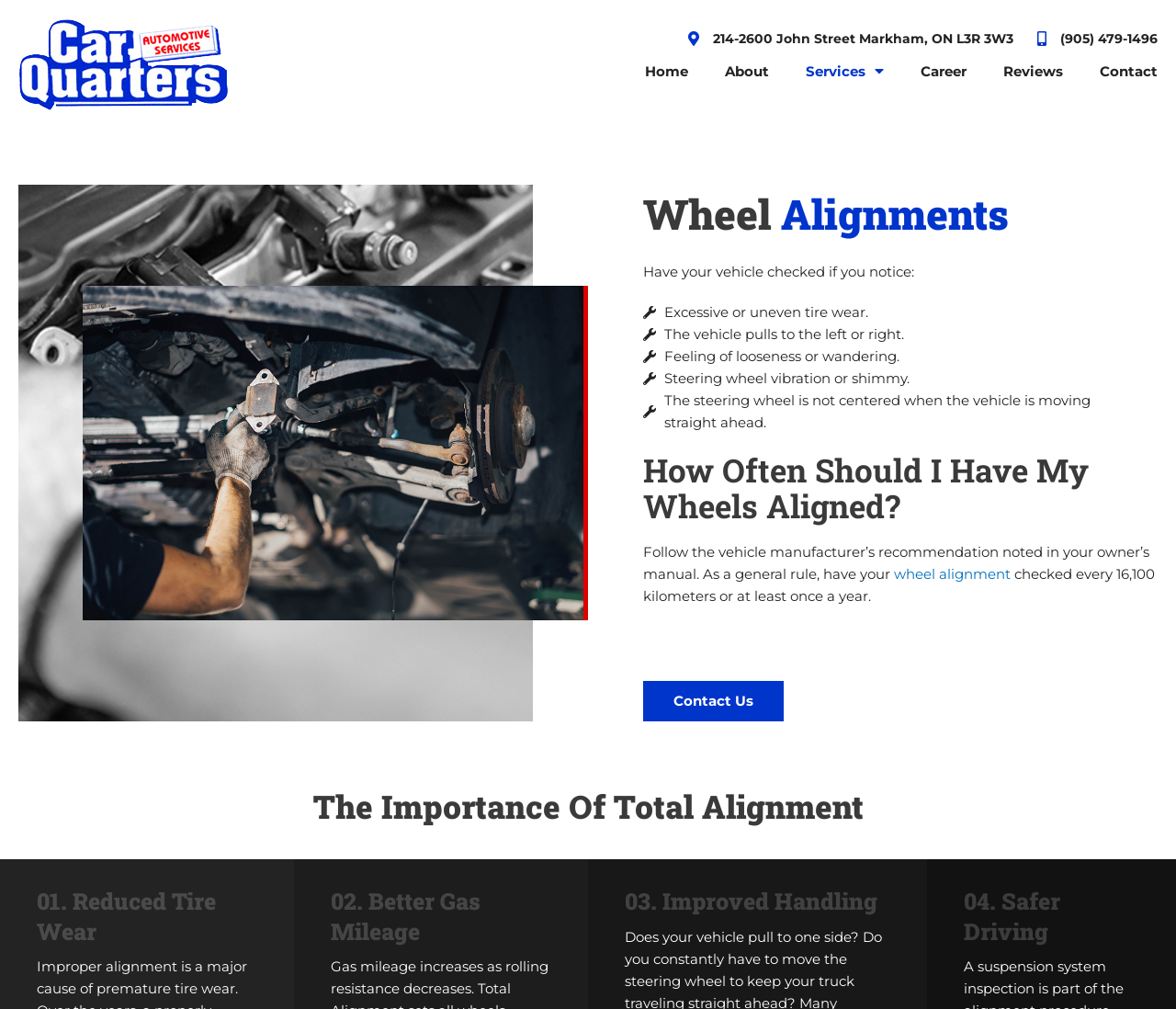Determine the bounding box coordinates of the region that needs to be clicked to achieve the task: "Book an appointment".

[0.547, 0.675, 0.67, 0.716]